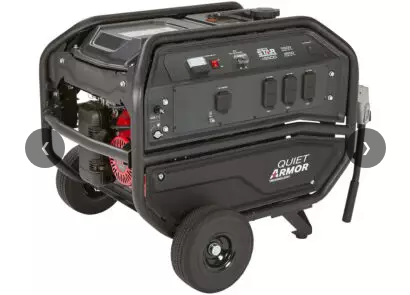Answer this question using a single word or a brief phrase:
How many wheels does the generator have?

Multiple